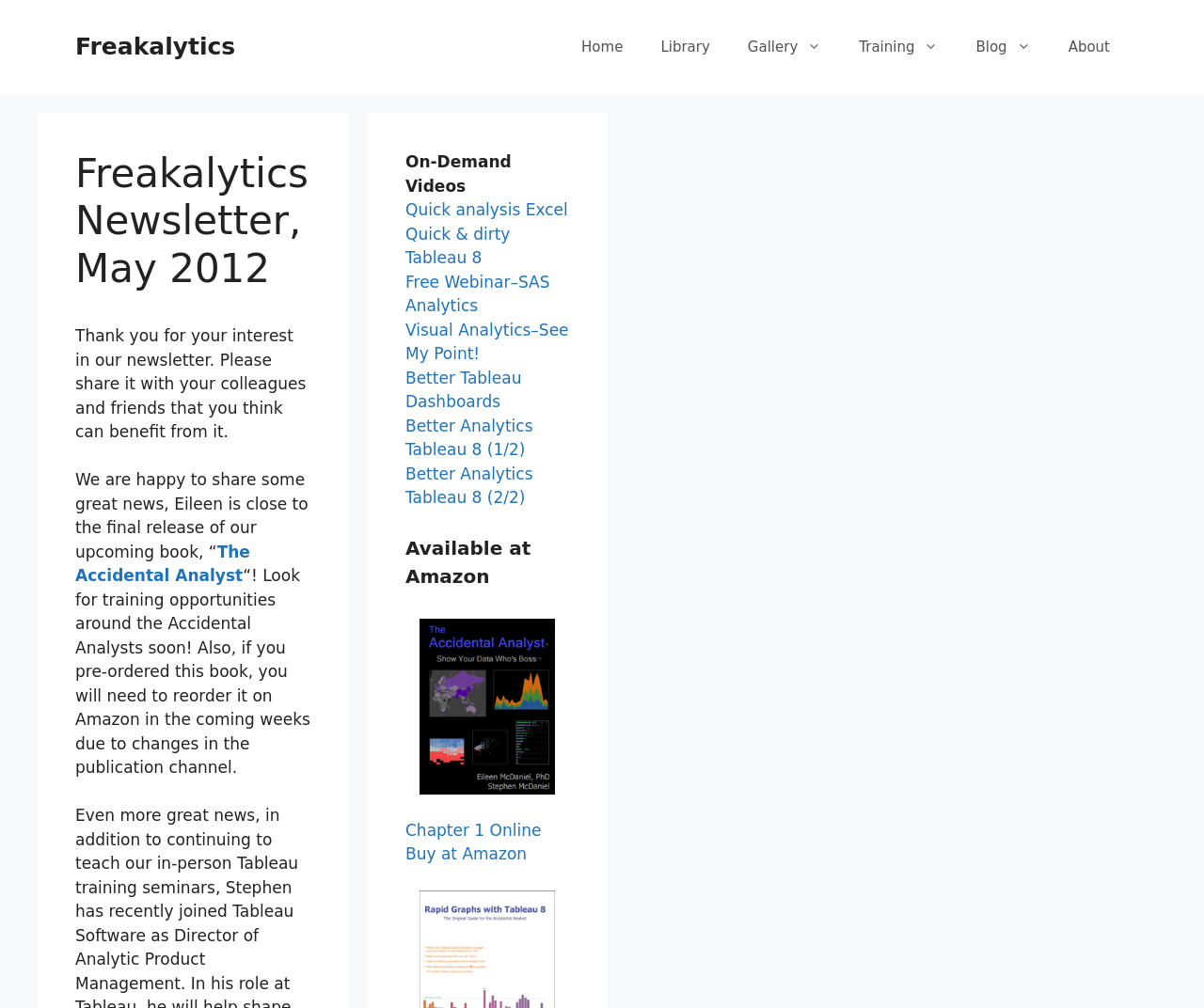Determine which piece of text is the heading of the webpage and provide it.

Freakalytics Newsletter, May 2012